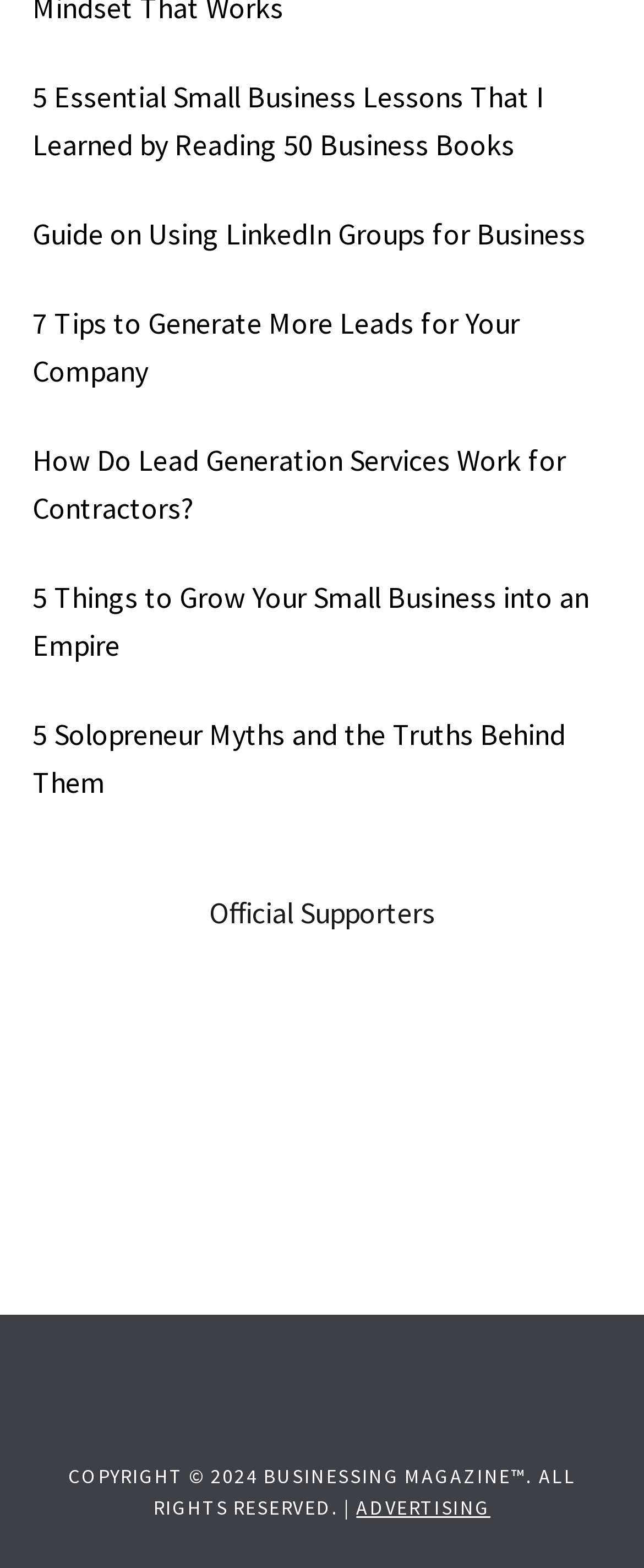Can you find the bounding box coordinates for the element that needs to be clicked to execute this instruction: "Read the article about essential small business lessons"? The coordinates should be given as four float numbers between 0 and 1, i.e., [left, top, right, bottom].

[0.05, 0.05, 0.845, 0.105]